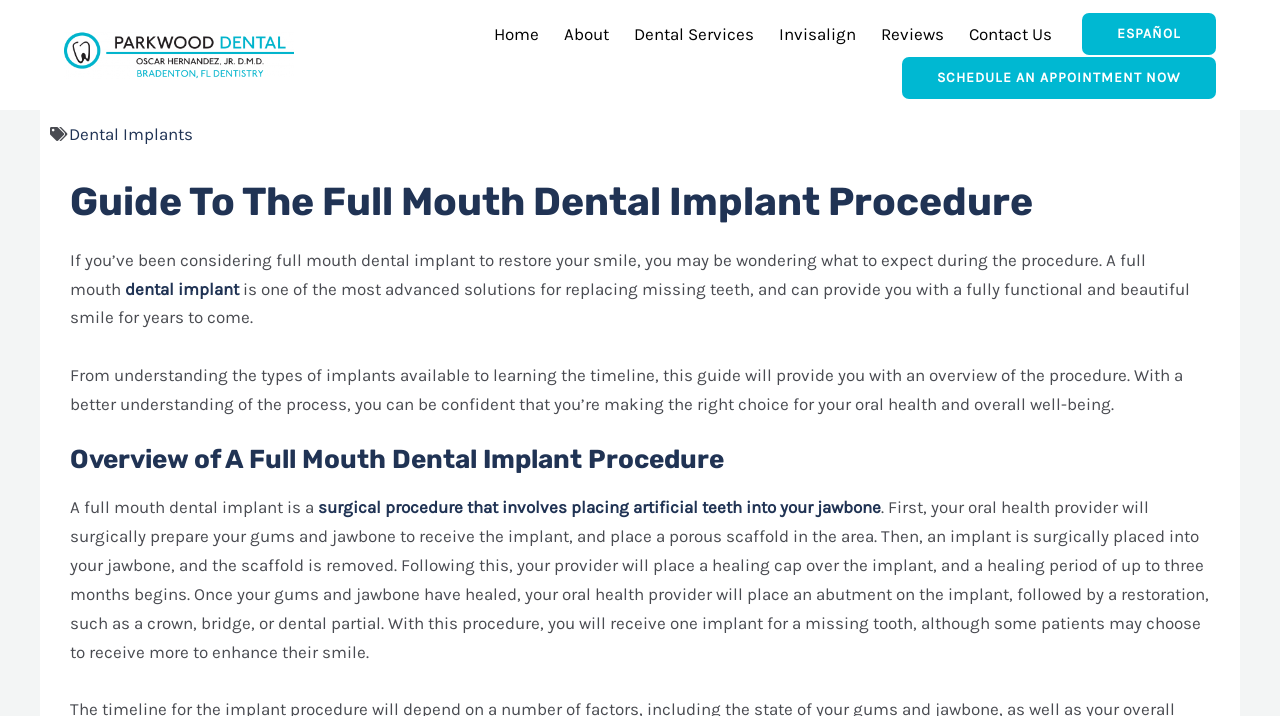What is placed on the implant after the healing period?
Use the information from the image to give a detailed answer to the question.

According to the webpage content, after the gums and jawbone have healed, the oral health provider will place an abutment on the implant, followed by a restoration, such as a crown, bridge, or dental partial.